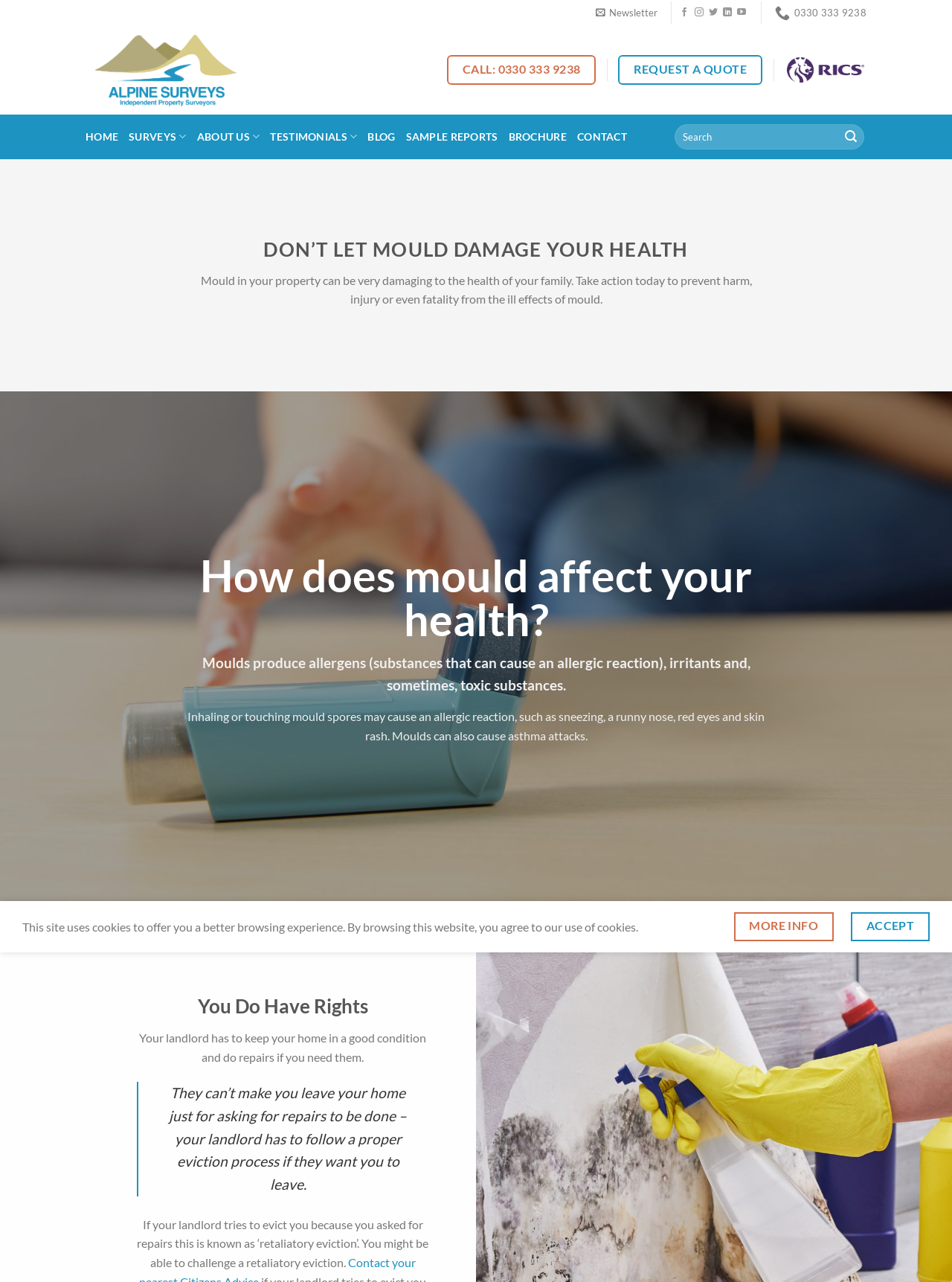With reference to the image, please provide a detailed answer to the following question: What is the purpose of the search box?

The search box is located on the top right corner of the webpage, and its purpose is to allow users to search for specific content within the website. The search box has a bounding box coordinate of [0.709, 0.097, 0.91, 0.117] and is accompanied by a submit button.